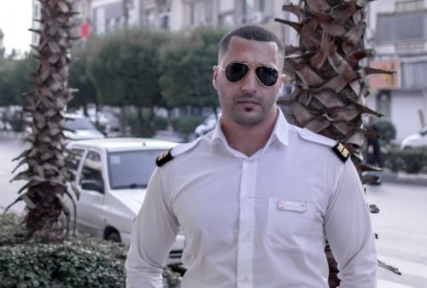What is the climate suggested by the palm trees?
Please give a well-detailed answer to the question.

The palm trees in the image evoke a tropical or warm climate, which is evident from their presence in the scene.